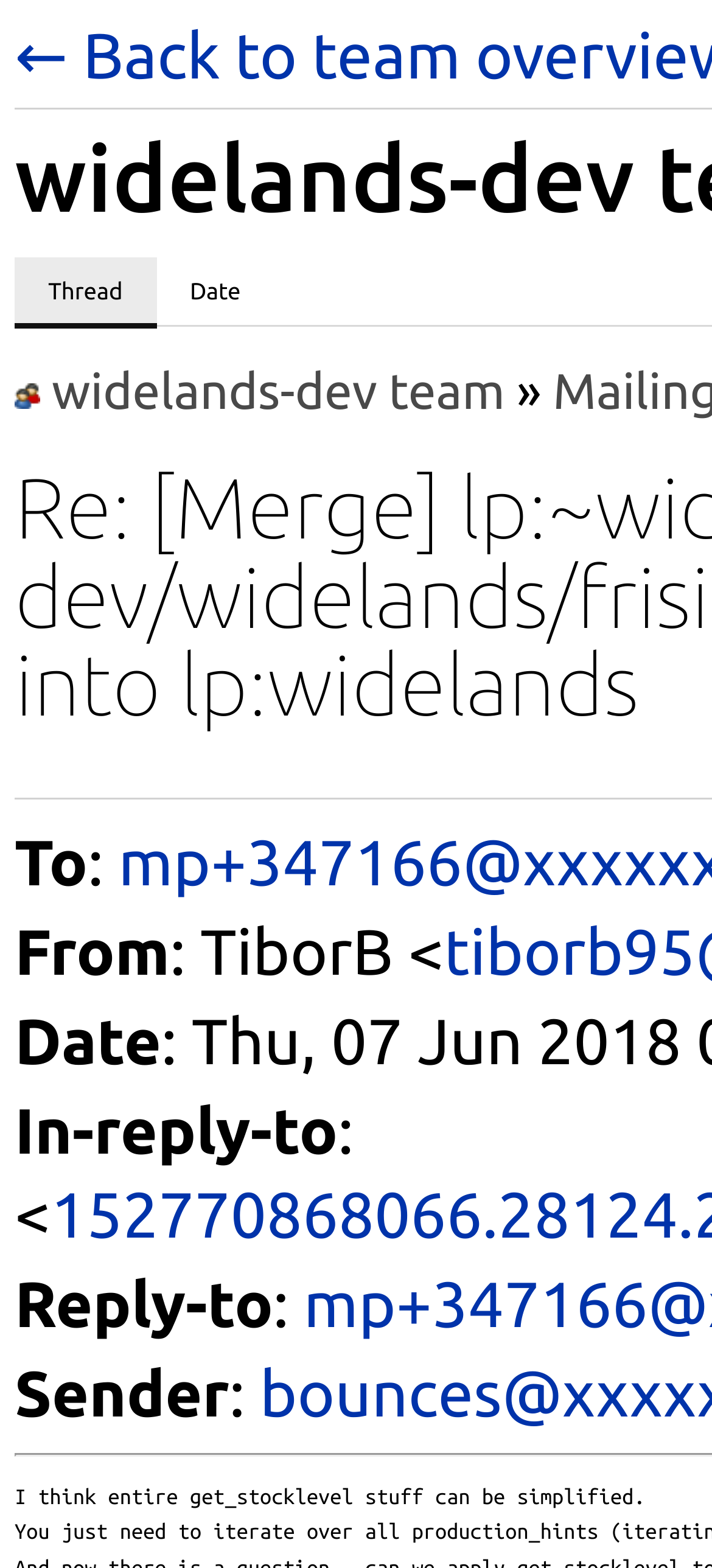Identify the webpage's primary heading and generate its text.

widelands-dev team mailing list archive